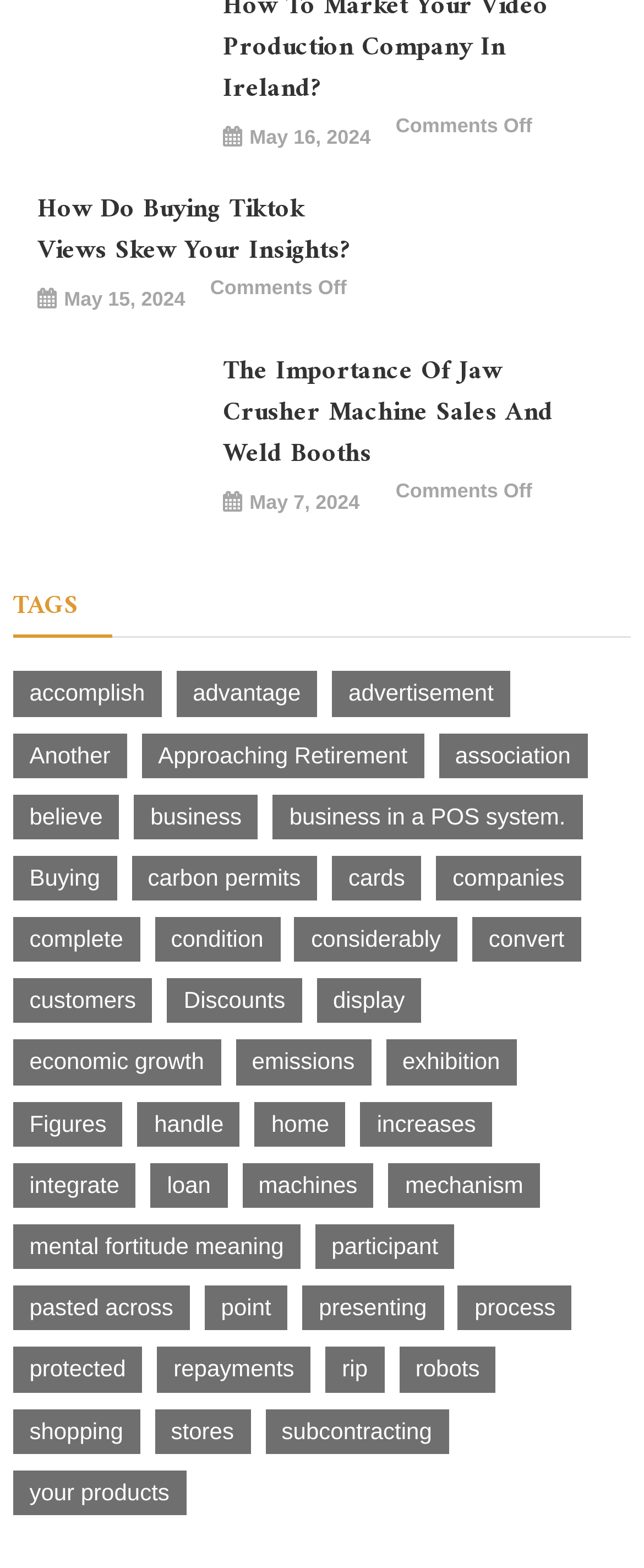Could you highlight the region that needs to be clicked to execute the instruction: "View 'The Importance Of Jaw Crusher Machine Sales And Weld Booths'"?

[0.346, 0.225, 0.865, 0.304]